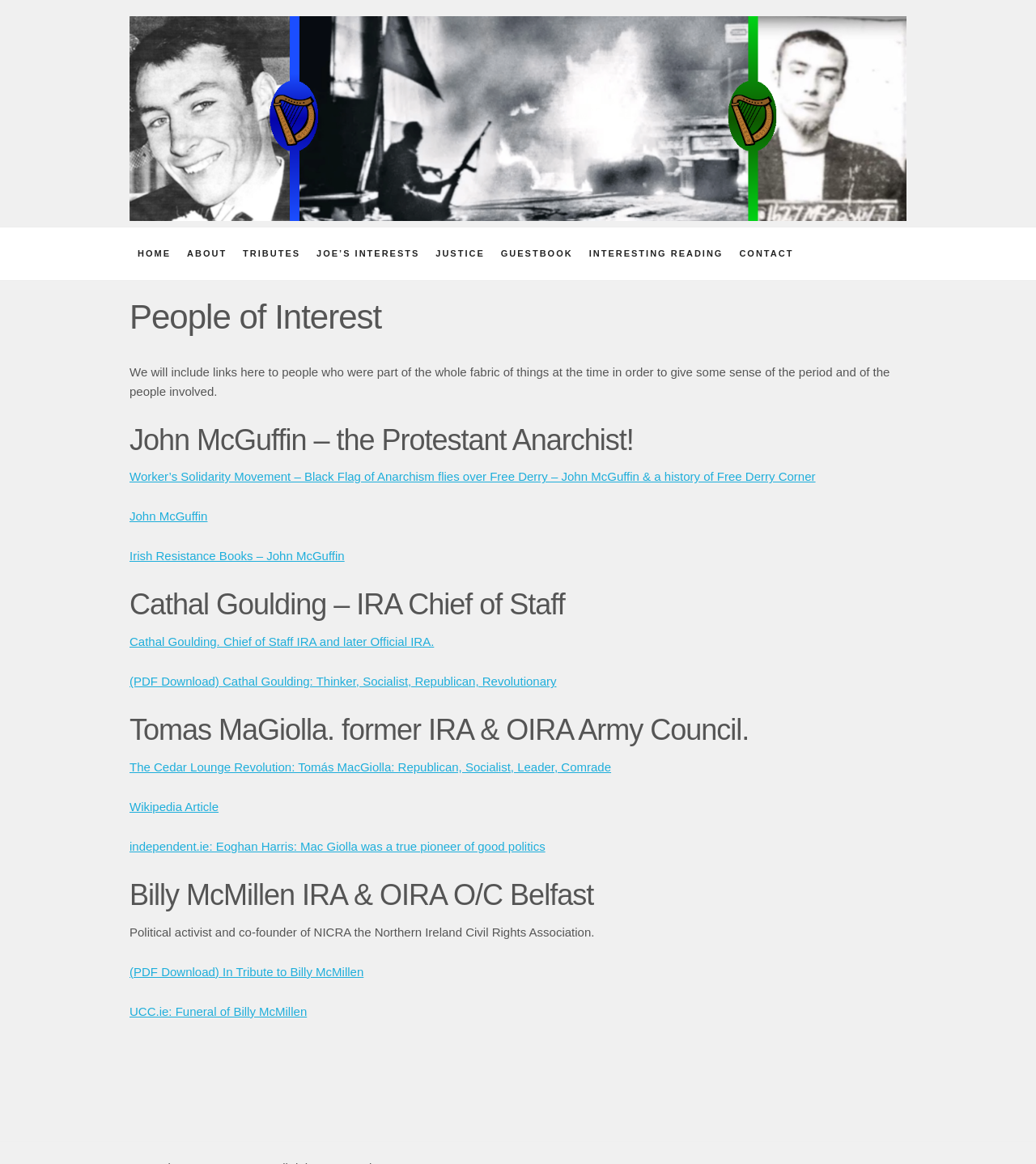Find the bounding box coordinates of the element to click in order to complete the given instruction: "Read about Cathal Goulding."

[0.125, 0.504, 0.875, 0.536]